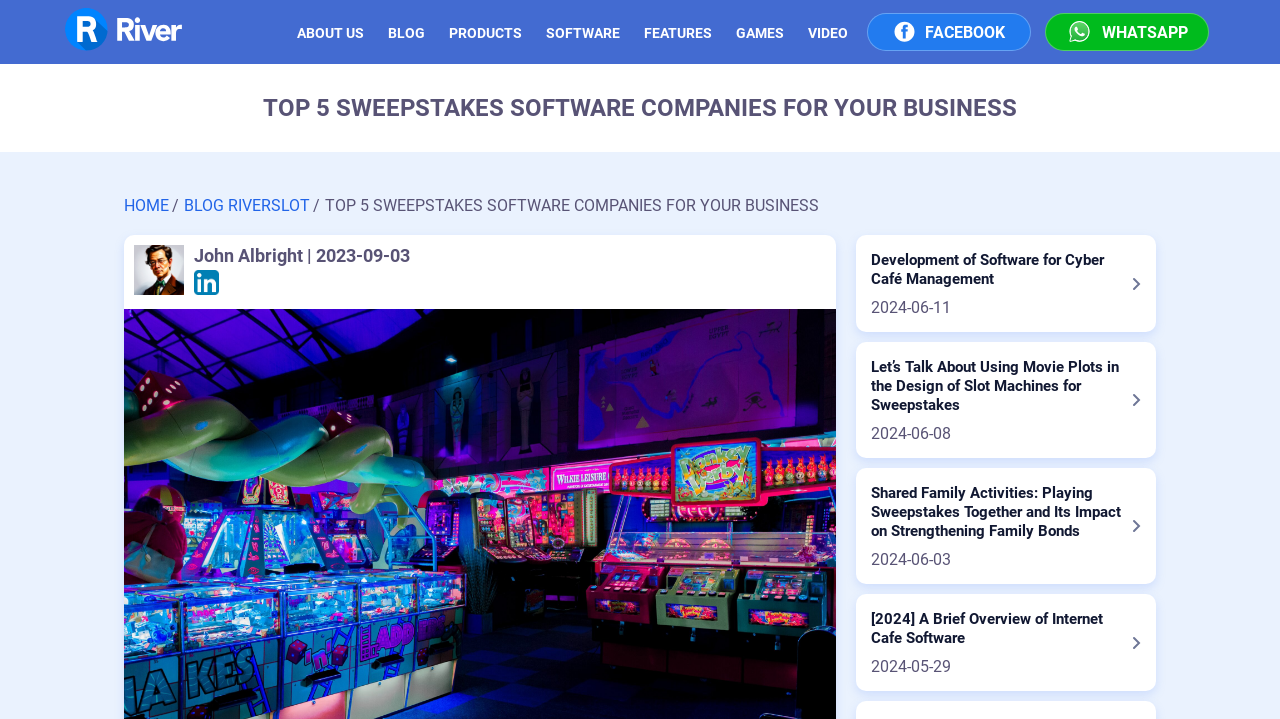What is the date of the article 'Let’s Talk About Using Movie Plots in the Design of Slot Machines for Sweepstakes'?
Please provide a comprehensive answer based on the details in the screenshot.

I found the date of the article by looking at the article section with the link text 'Let’s Talk About Using Movie Plots in the Design of Slot Machines for Sweepstakes' and saw that the date is '2024-06-08'.